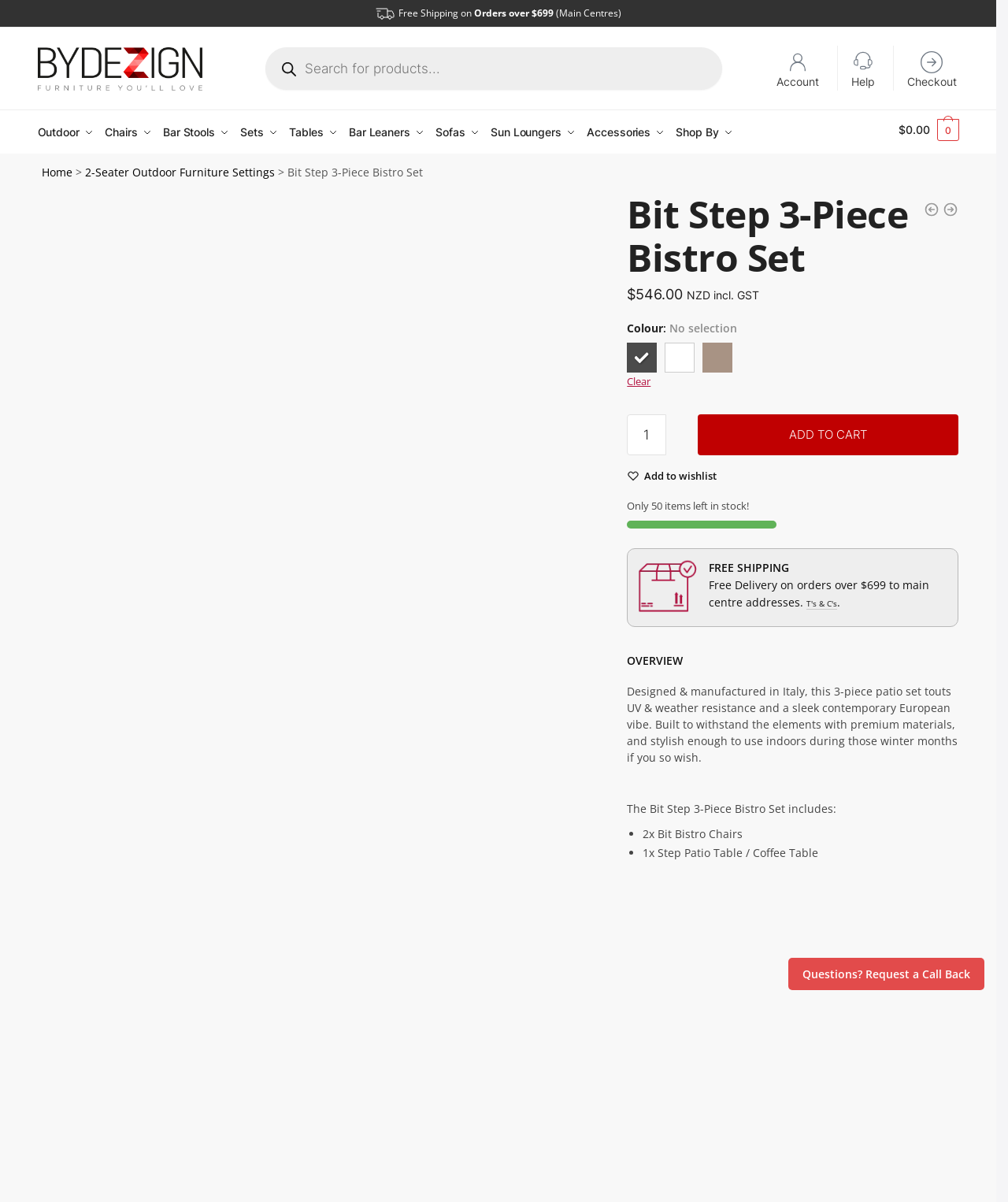What is the material of the product?
Refer to the screenshot and deliver a thorough answer to the question presented.

I found the answer by looking at the product description which mentions that the product is 'built to withstand the elements with premium materials', indicating that the product is made of high-quality materials.